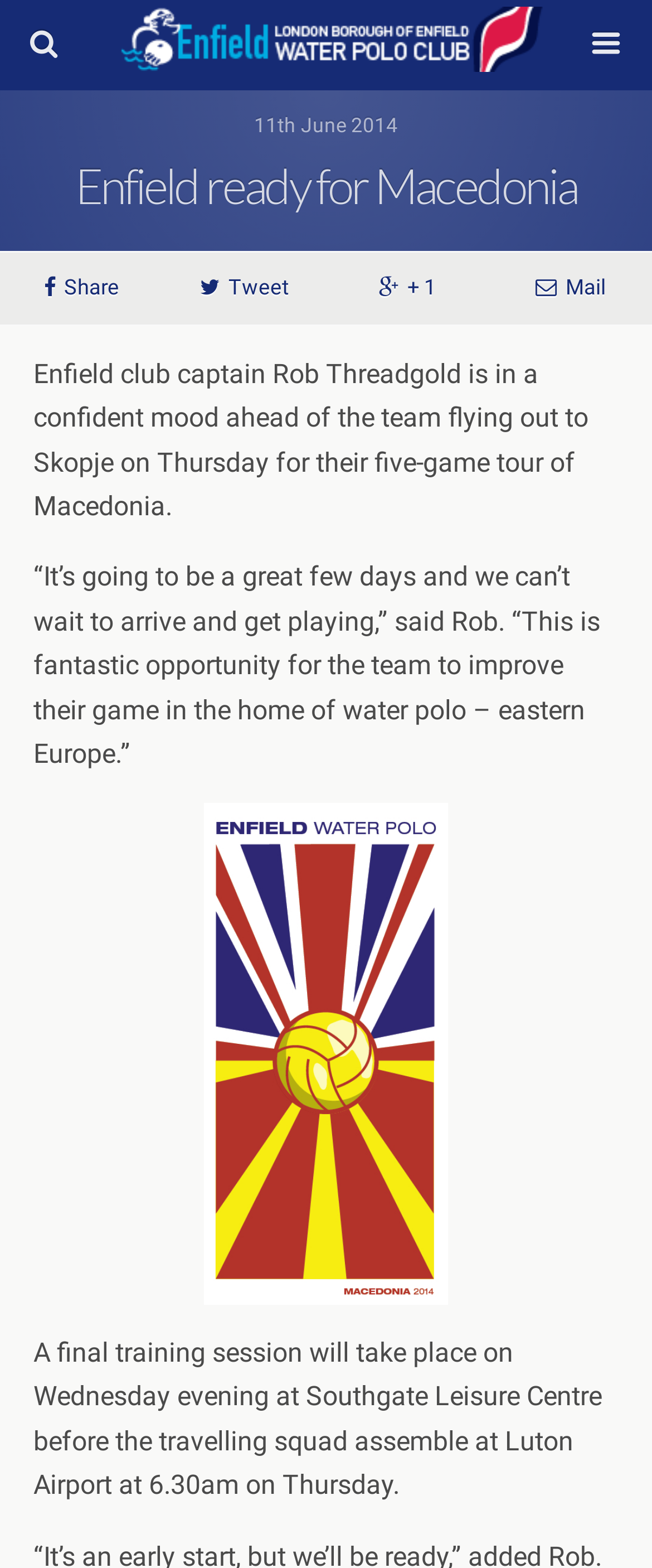Find and provide the bounding box coordinates for the UI element described with: "Mail".

[0.75, 0.16, 1.0, 0.208]